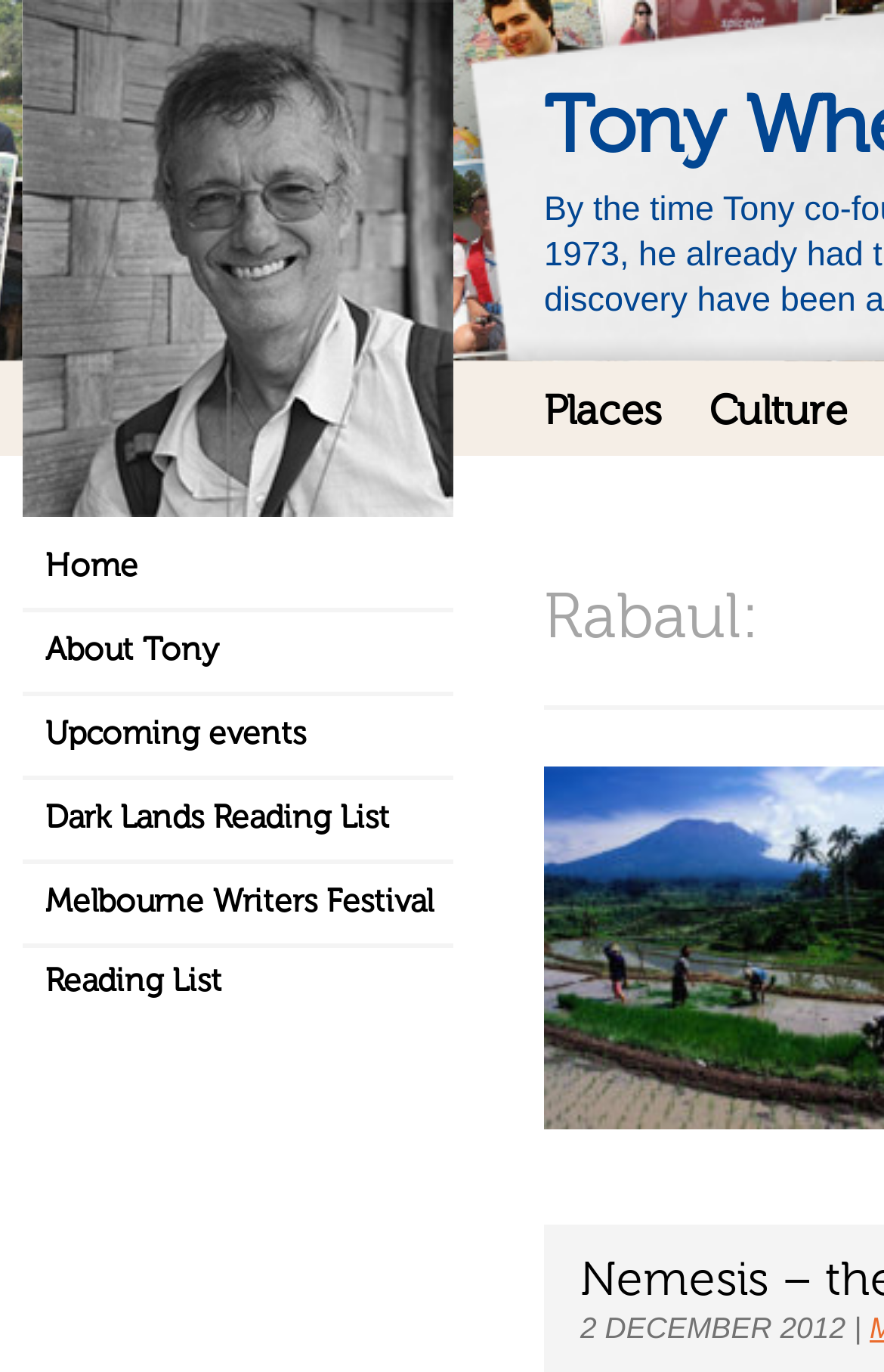How many reading lists are mentioned on the webpage?
Please answer the question with a detailed and comprehensive explanation.

I found two reading lists mentioned on the webpage by looking at the link elements in the sidebar menu. The two reading lists are 'Dark Lands Reading List' and 'Melbourne Writers Festival Reading List' with bounding box coordinates [0.026, 0.569, 0.513, 0.63] and [0.026, 0.63, 0.513, 0.691] respectively.